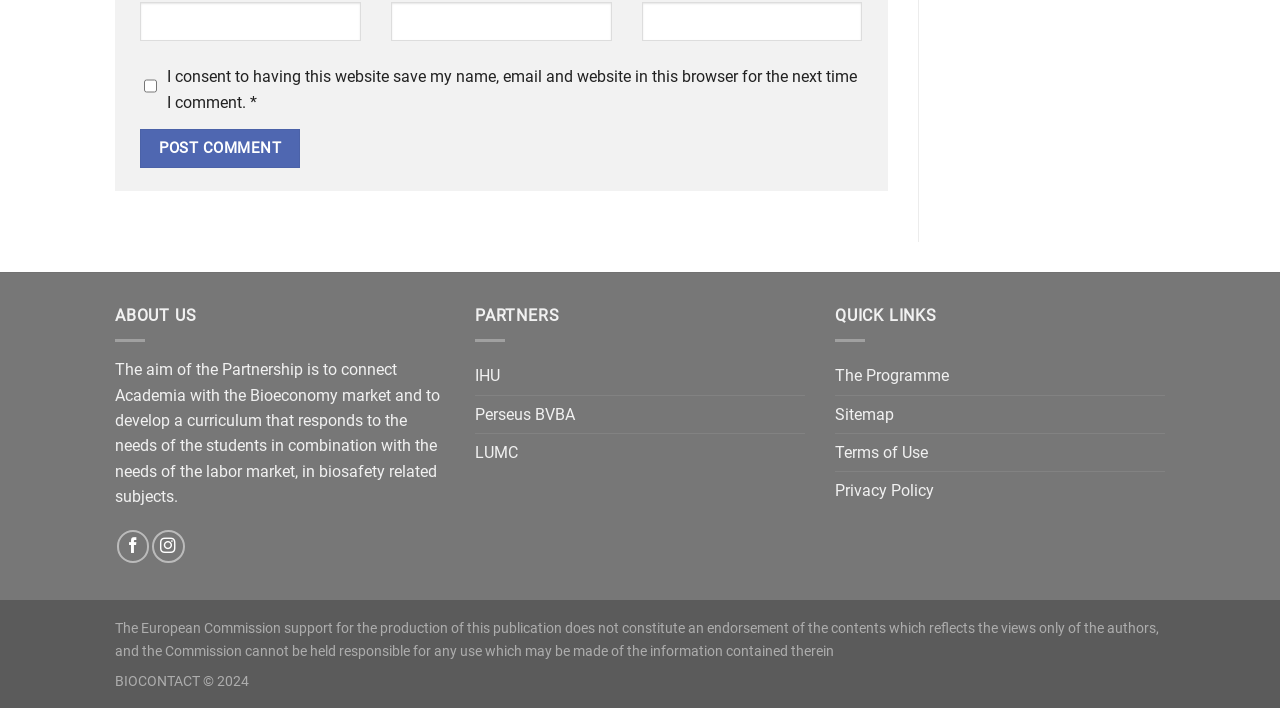Mark the bounding box of the element that matches the following description: "Terms of Use".

[0.652, 0.613, 0.725, 0.666]